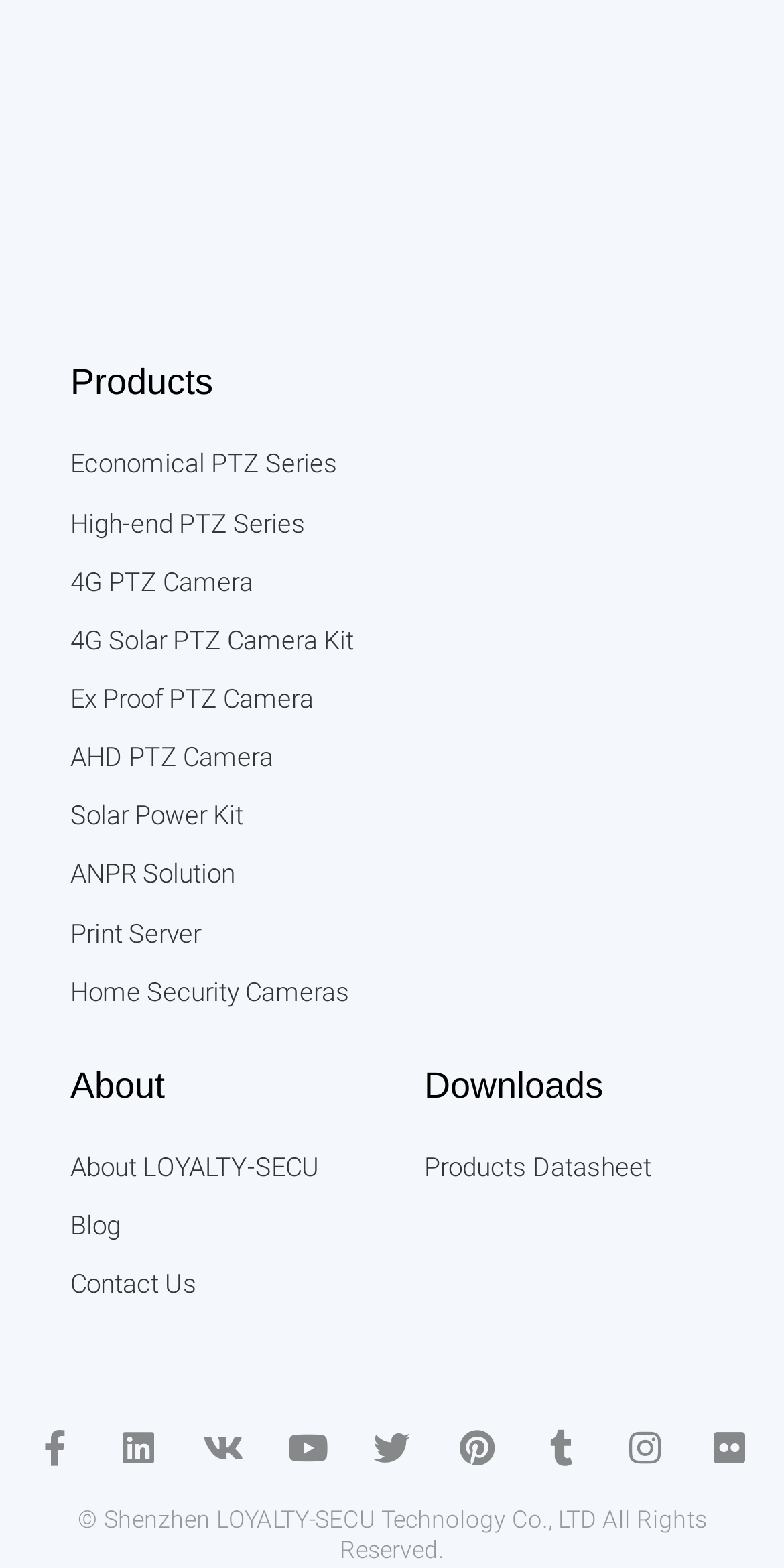Reply to the question below using a single word or brief phrase:
How many product categories are there?

11